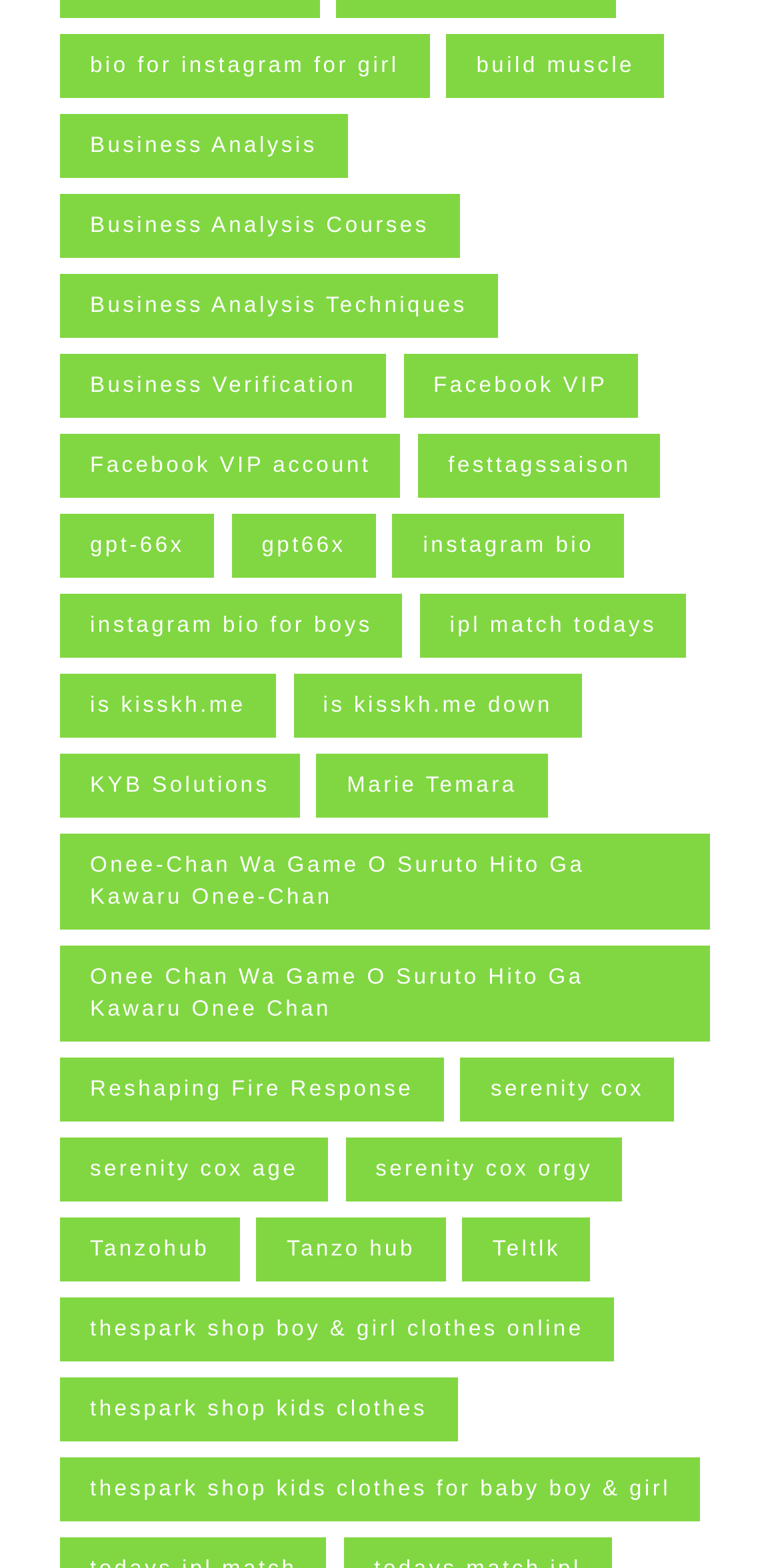How many links are present on this webpage? Analyze the screenshot and reply with just one word or a short phrase.

28